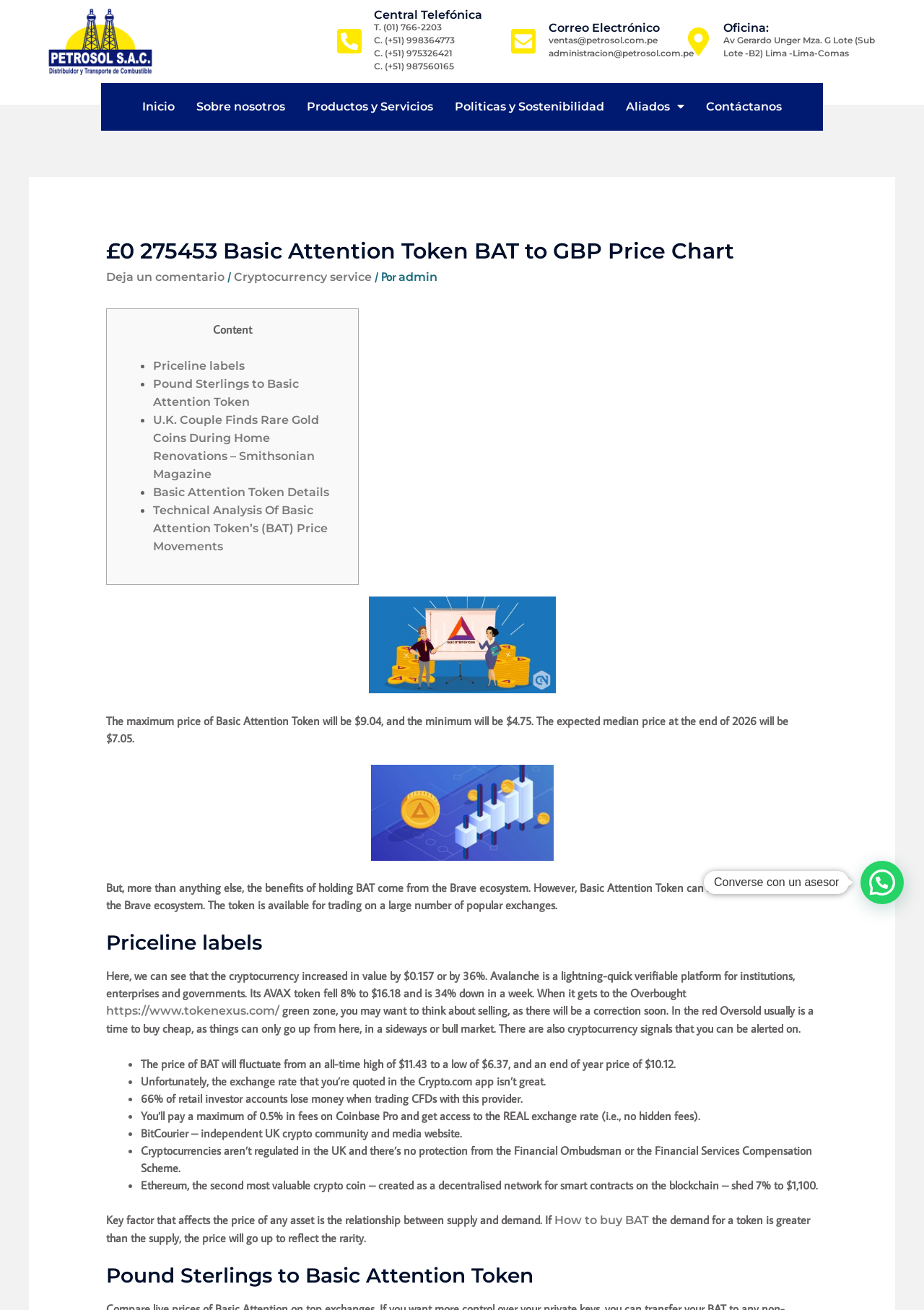Using the webpage screenshot, find the UI element described by Basic Attention Token Details. Provide the bounding box coordinates in the format (top-left x, top-left y, bottom-right x, bottom-right y), ensuring all values are floating point numbers between 0 and 1.

[0.165, 0.37, 0.356, 0.381]